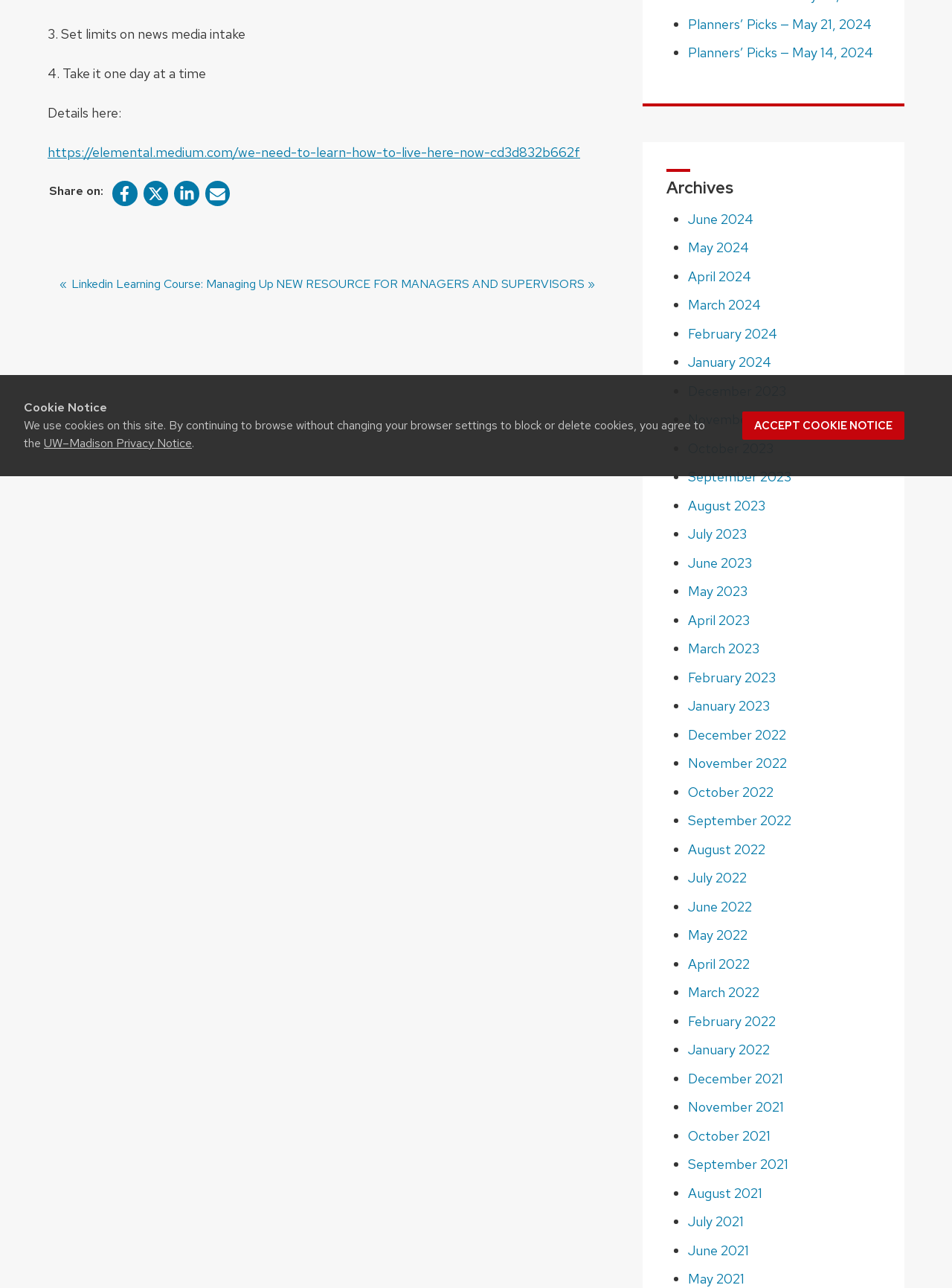Identify the bounding box coordinates for the UI element described as follows: "Share on X Twitter". Ensure the coordinates are four float numbers between 0 and 1, formatted as [left, top, right, bottom].

[0.15, 0.141, 0.177, 0.16]